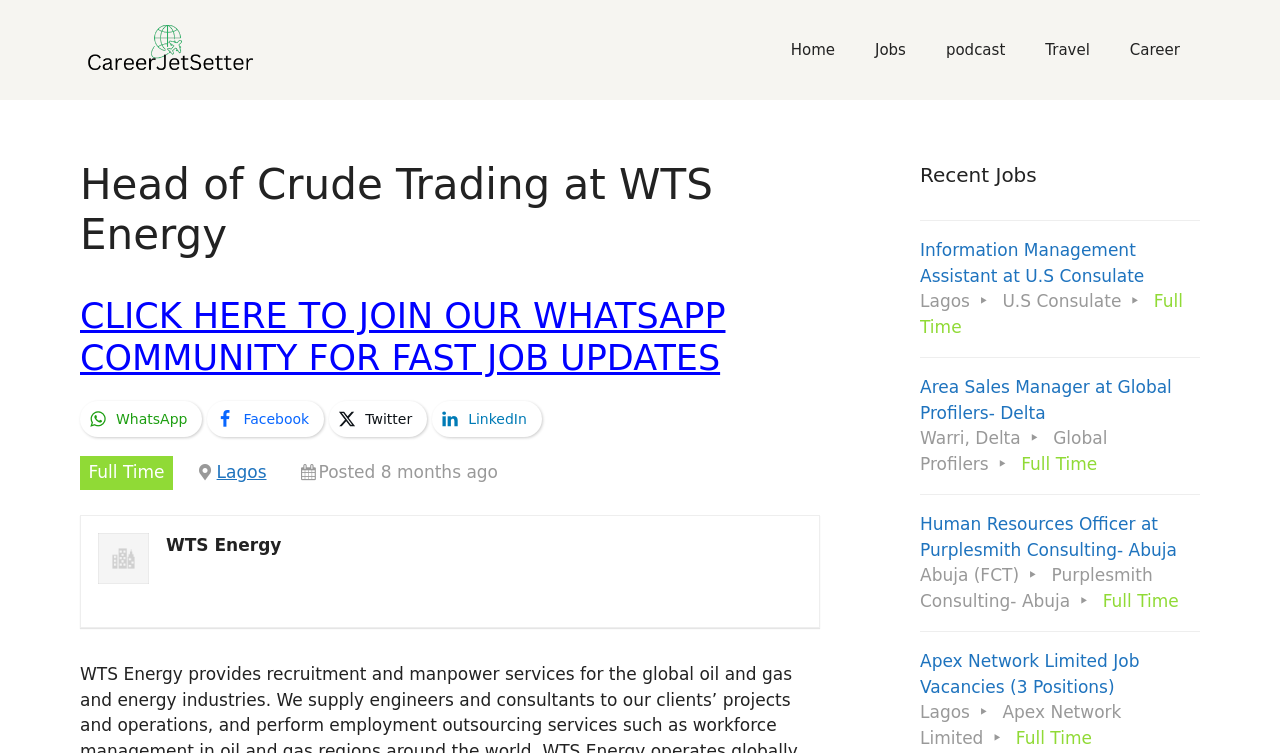What is the main heading displayed on the webpage? Please provide the text.

Head of Crude Trading at WTS Energy